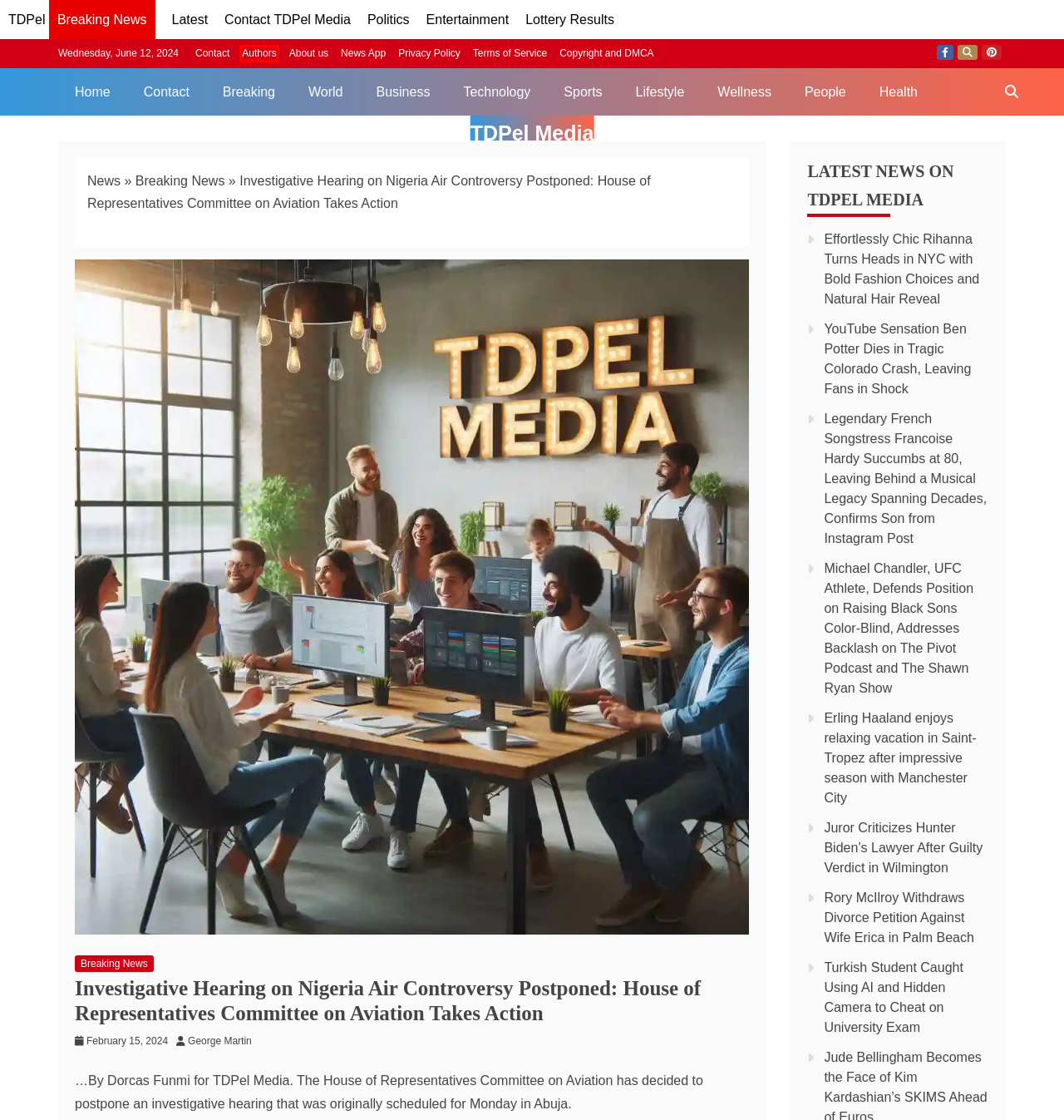You are given a screenshot of a webpage with a red bounding box around an element. Choose the most fitting webpage description for the page that appears after clicking the element within the red bounding box. Here are the candidates:
A. Health News – TDPel Media
B. Technology News – TDPel Media
C. Authors – TDPel Media
D. World News – TDPel Media
E. YouTube Sensation Ben Potter Dies In Tragic Colorado Crash, Leaving Fans In Shock
F. Terms Of Service – TDPel Media
G. Copyright And DMCA – TDPel Media
H. Lottery News – TDPel Media

C